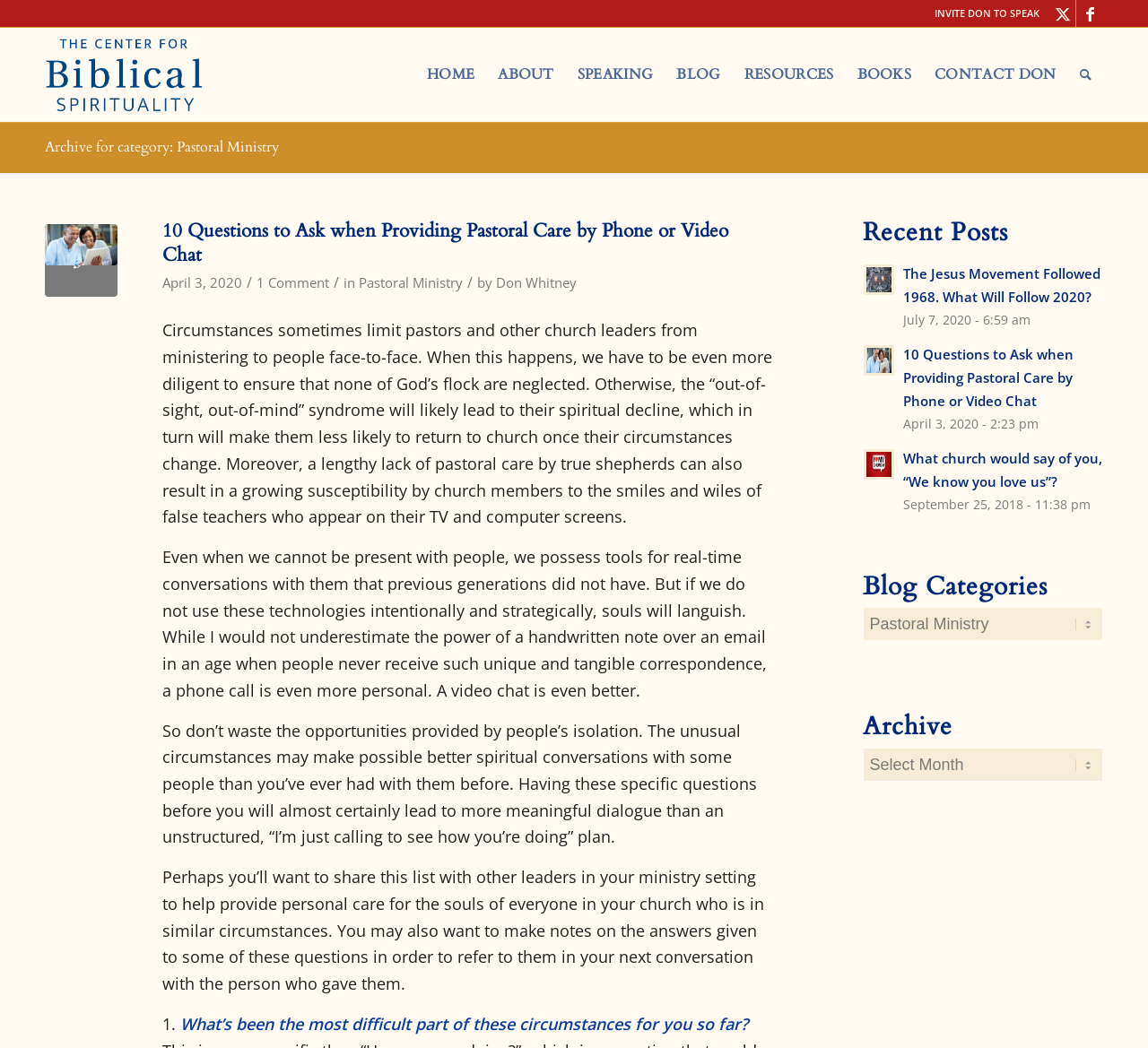Please locate the bounding box coordinates of the element that should be clicked to achieve the given instruction: "Invite Don to speak".

[0.806, 0.009, 0.905, 0.017]